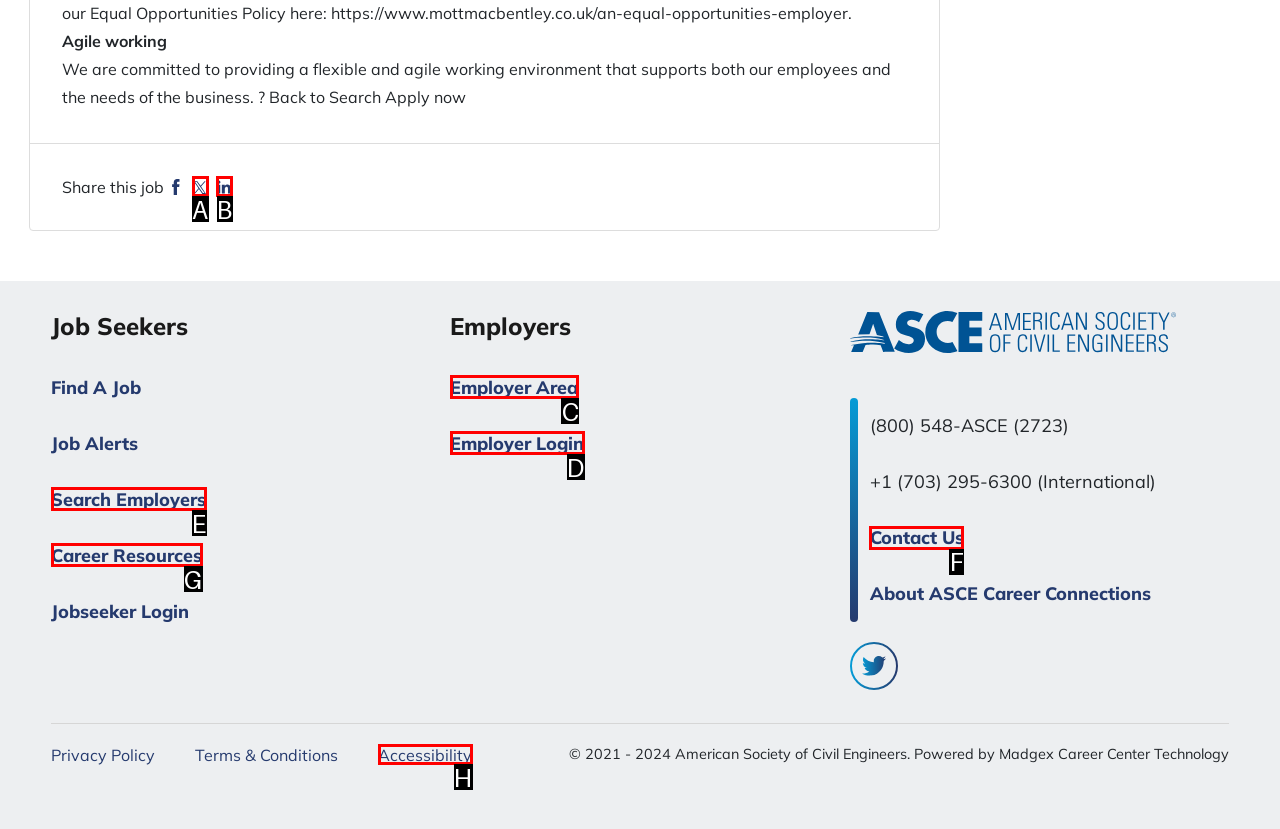From the available options, which lettered element should I click to complete this task: View employer area?

C